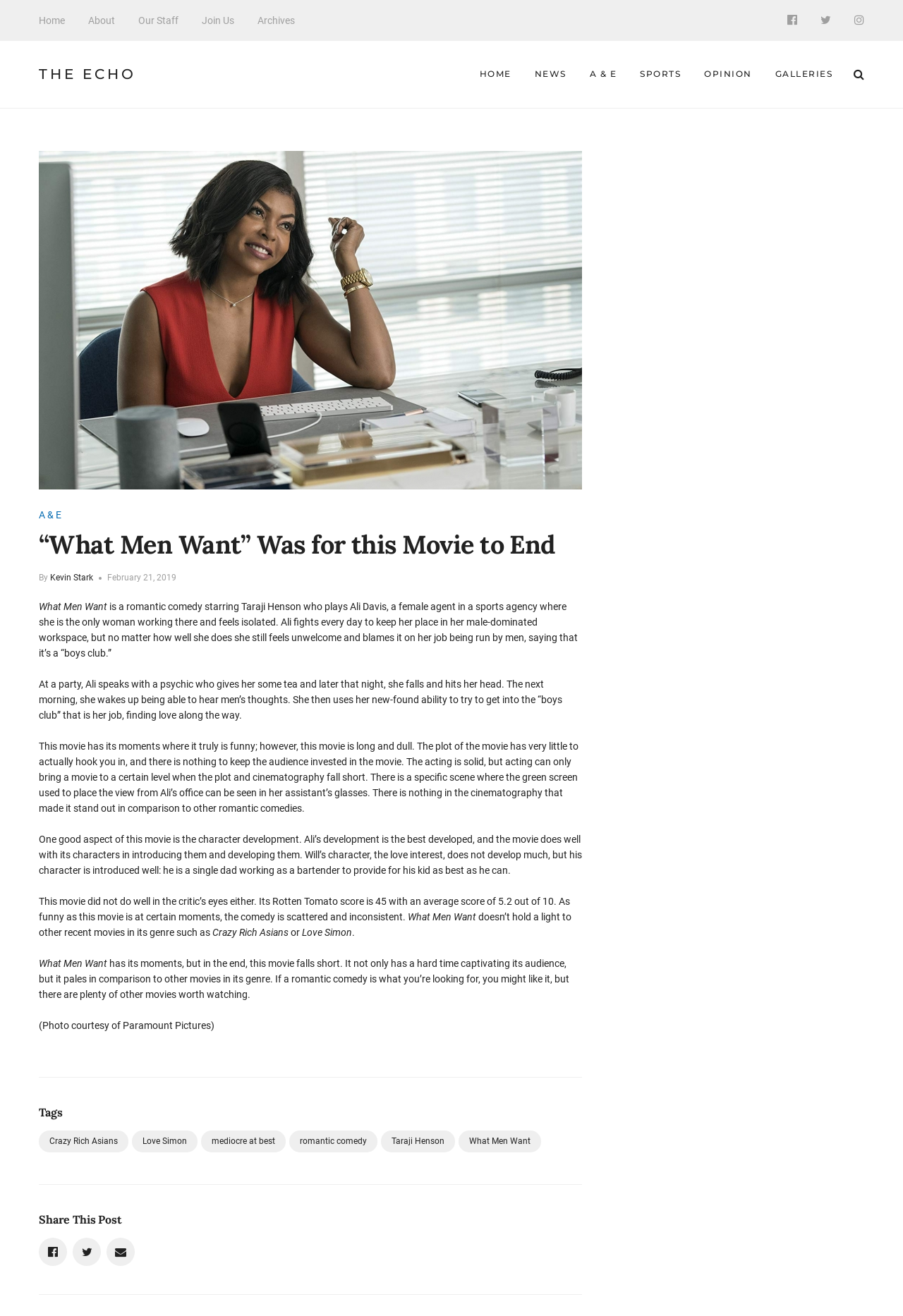Determine the bounding box coordinates of the element that should be clicked to execute the following command: "Click on the Share This Post button".

[0.043, 0.922, 0.645, 0.932]